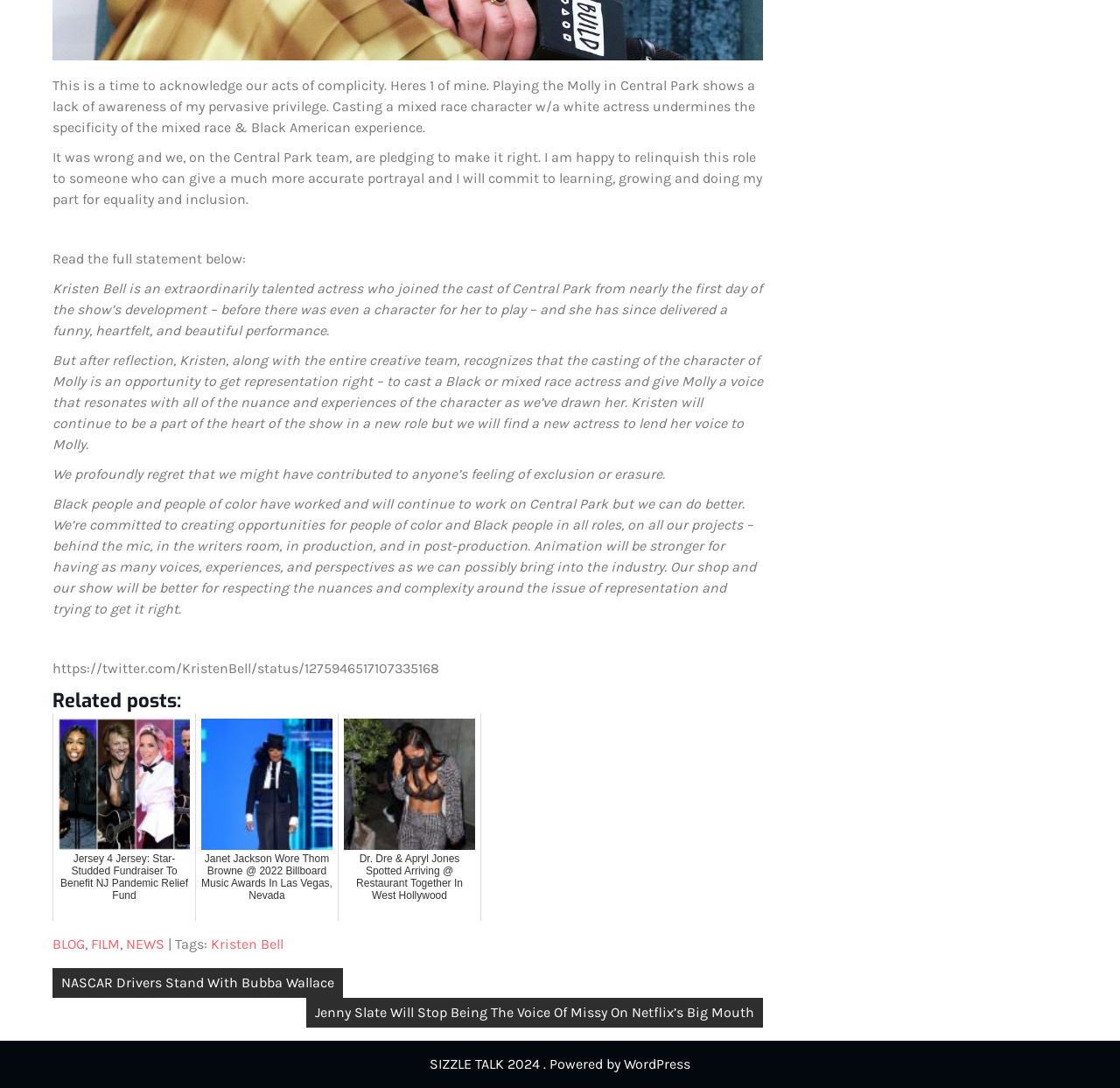Please determine the bounding box coordinates of the element to click in order to execute the following instruction: "Go to the blog page". The coordinates should be four float numbers between 0 and 1, specified as [left, top, right, bottom].

[0.047, 0.86, 0.076, 0.875]